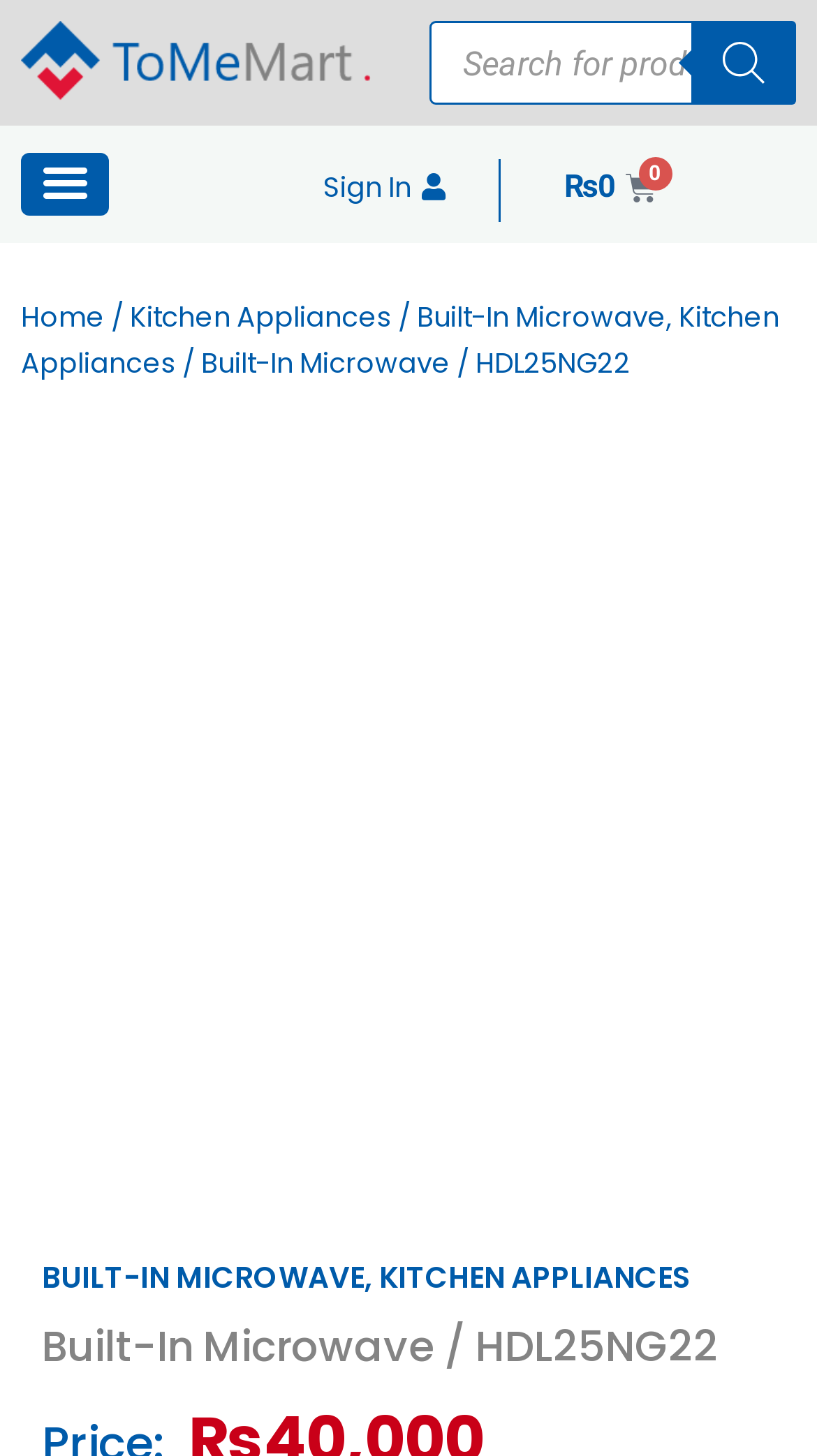Identify the bounding box coordinates of the region I need to click to complete this instruction: "Go to home page".

[0.026, 0.203, 0.128, 0.231]